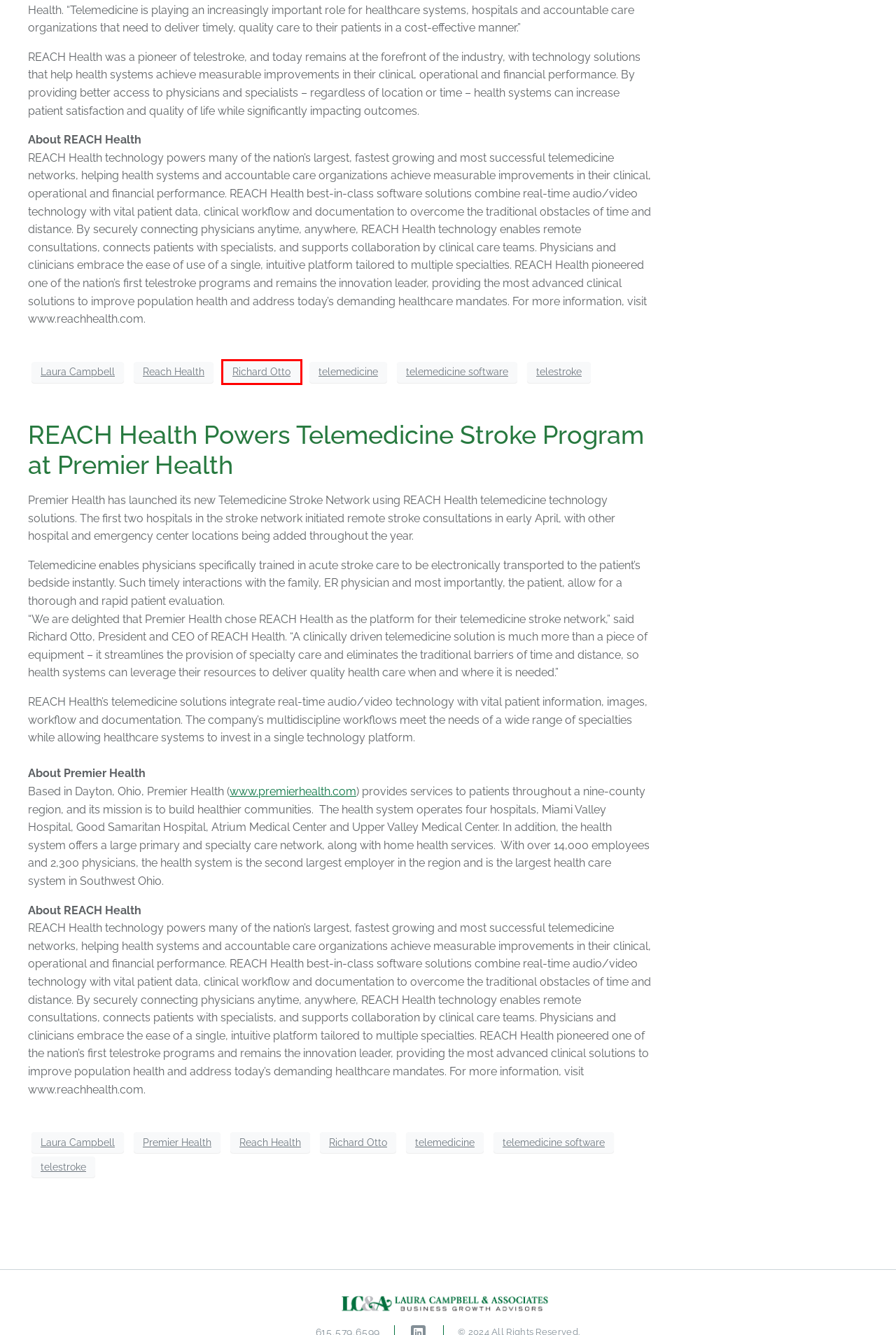Analyze the given webpage screenshot and identify the UI element within the red bounding box. Select the webpage description that best matches what you expect the new webpage to look like after clicking the element. Here are the candidates:
A. Reach Health Archives - Business Growth Advisors
B. telestroke Archives - Business Growth Advisors
C. News - Business Growth Advisors
D. Richard Otto Archives - Business Growth Advisors
E. telemedicine Archives - Business Growth Advisors
F. REACH Health Powers Telemedicine Stroke Program at Premier Health - Business Growth Advisors
G. Laura Campbell Archives - Business Growth Advisors
H. Premier Health Archives - Business Growth Advisors

D